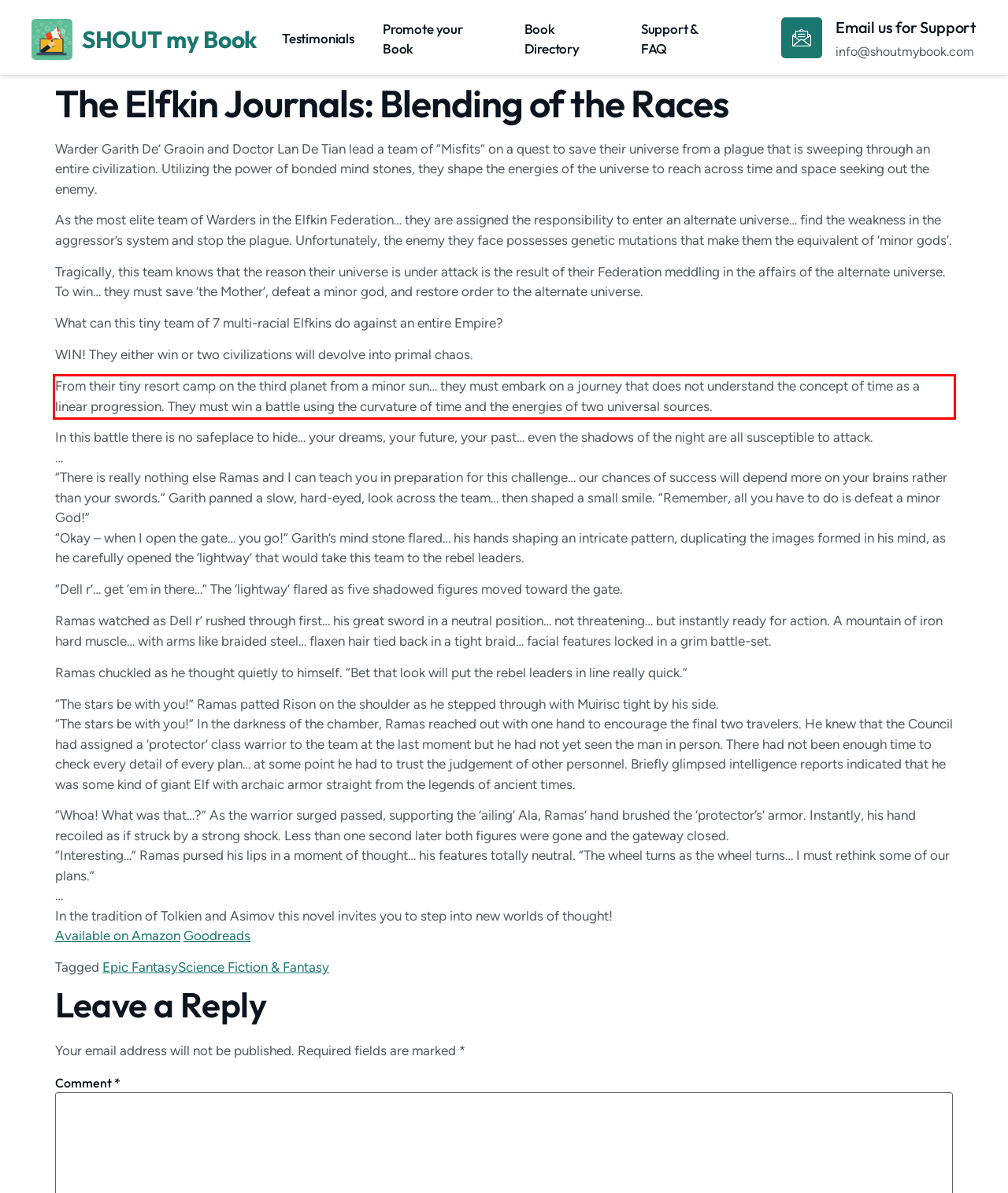You are provided with a screenshot of a webpage featuring a red rectangle bounding box. Extract the text content within this red bounding box using OCR.

From their tiny resort camp on the third planet from a minor sun… they must embark on a journey that does not understand the concept of time as a linear progression. They must win a battle using the curvature of time and the energies of two universal sources.